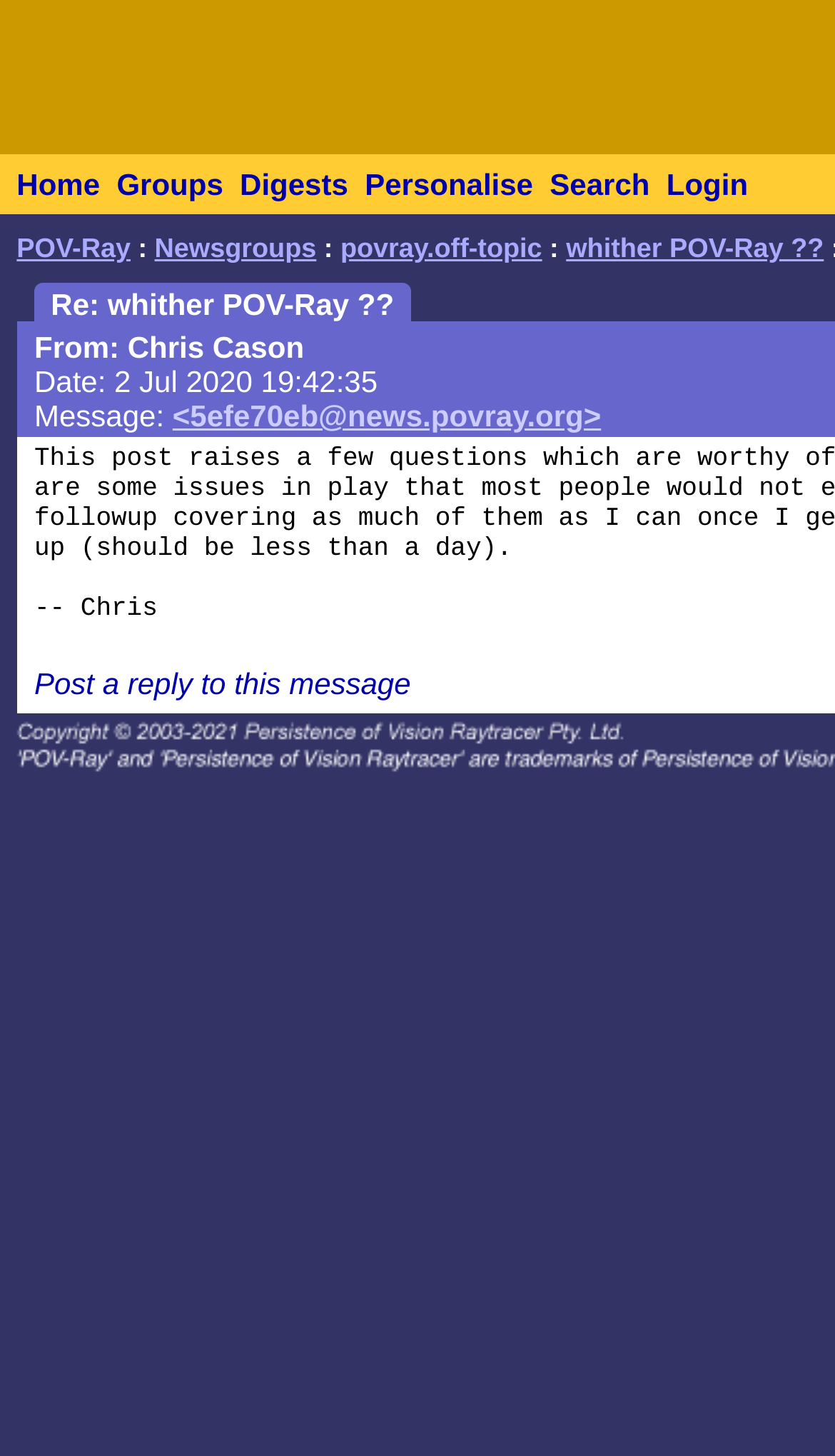Find the bounding box coordinates for the UI element whose description is: "whither POV-Ray ??". The coordinates should be four float numbers between 0 and 1, in the format [left, top, right, bottom].

[0.678, 0.16, 0.987, 0.181]